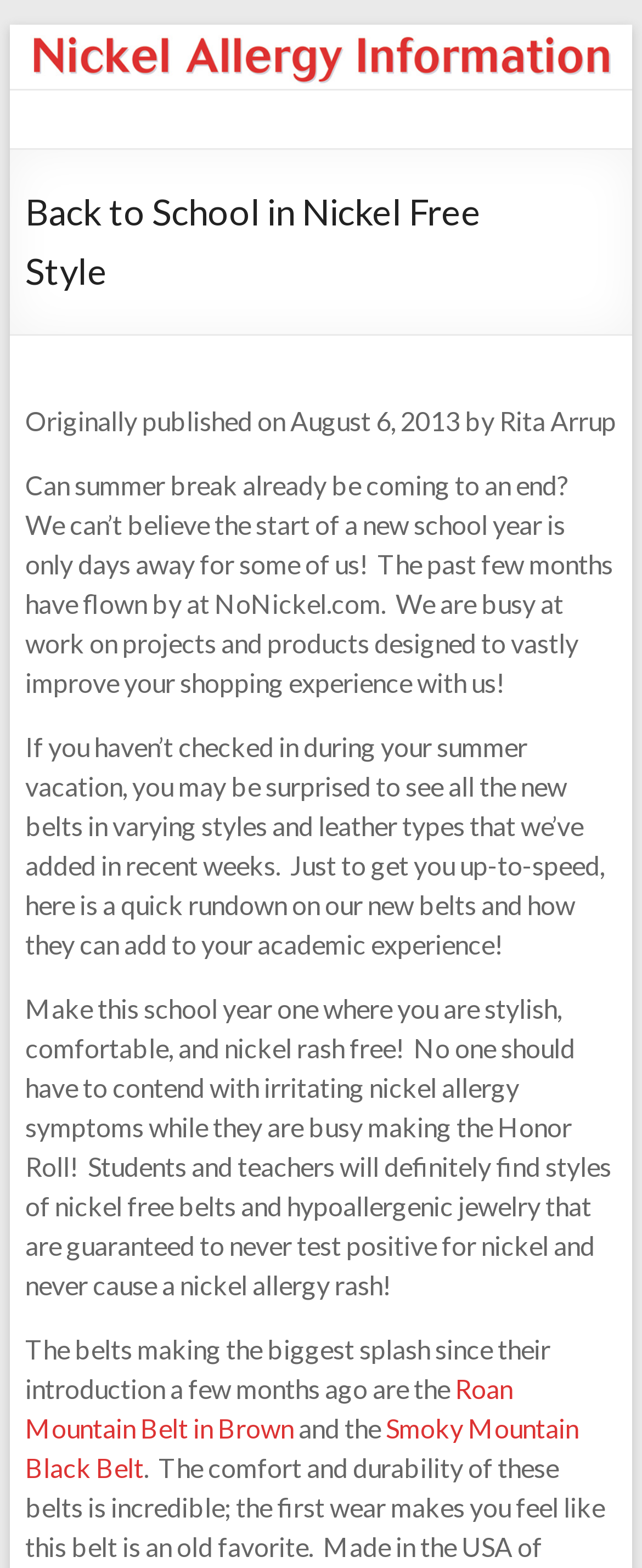Using the description "Smoky Mountain Black Belt", predict the bounding box of the relevant HTML element.

[0.039, 0.9, 0.901, 0.945]